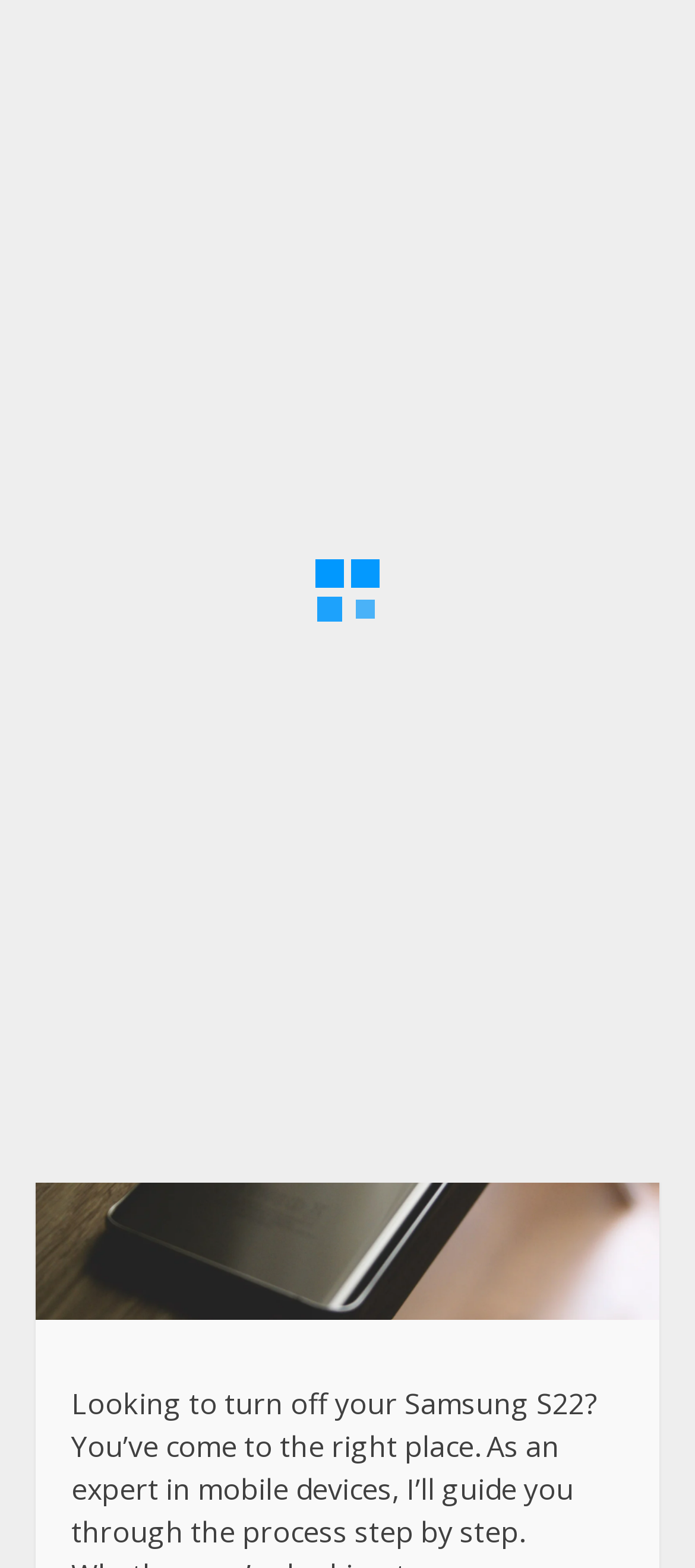Refer to the screenshot and answer the following question in detail:
What is the topic of the article?

I found the answer by looking at the article title, which says 'How To Turn Off Samsung S22 Smartphone'.